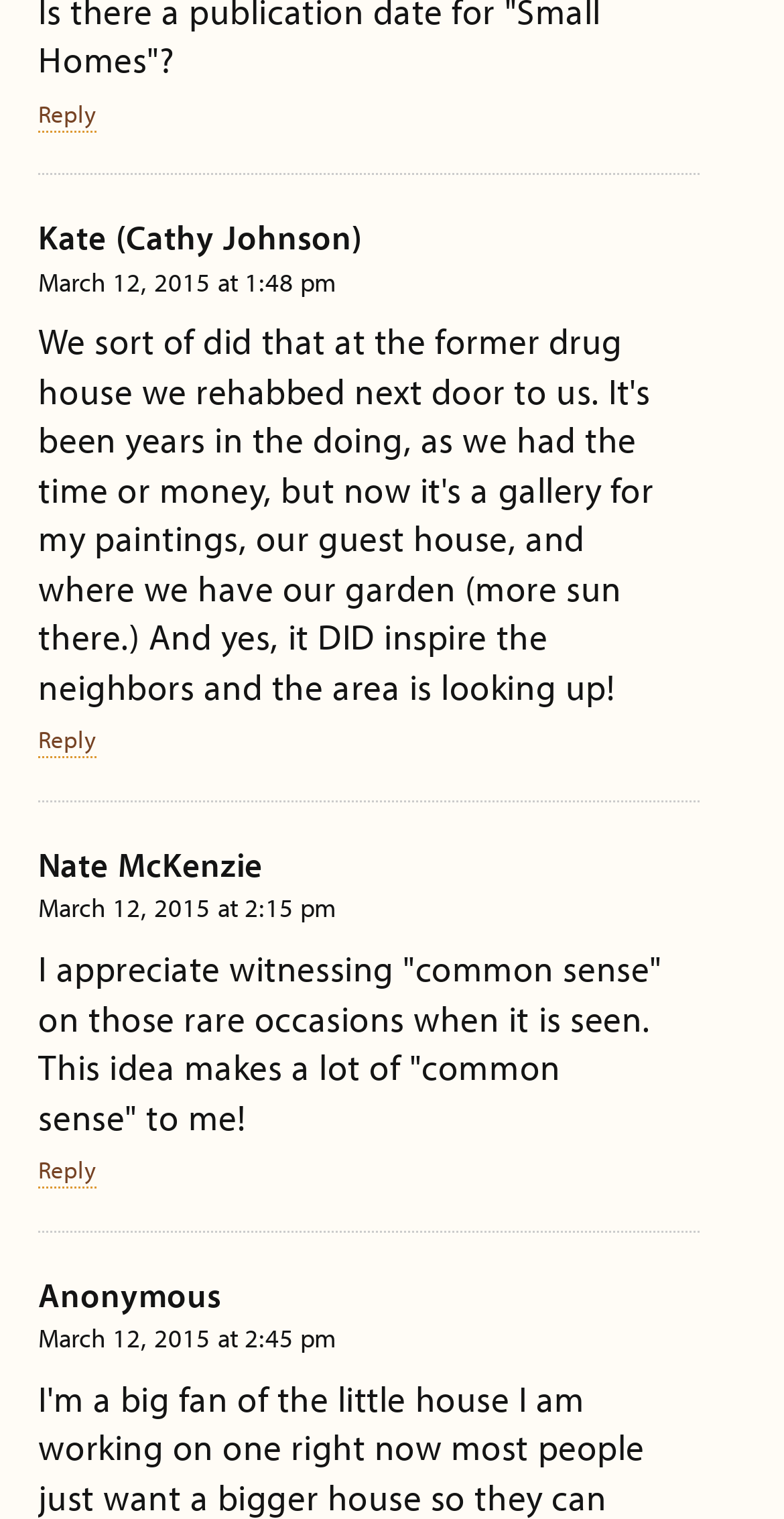What is the date of the last comment?
We need a detailed and meticulous answer to the question.

I examined the last article element and found a time element with the date 'March 12, 2015', which is the date of the last comment.